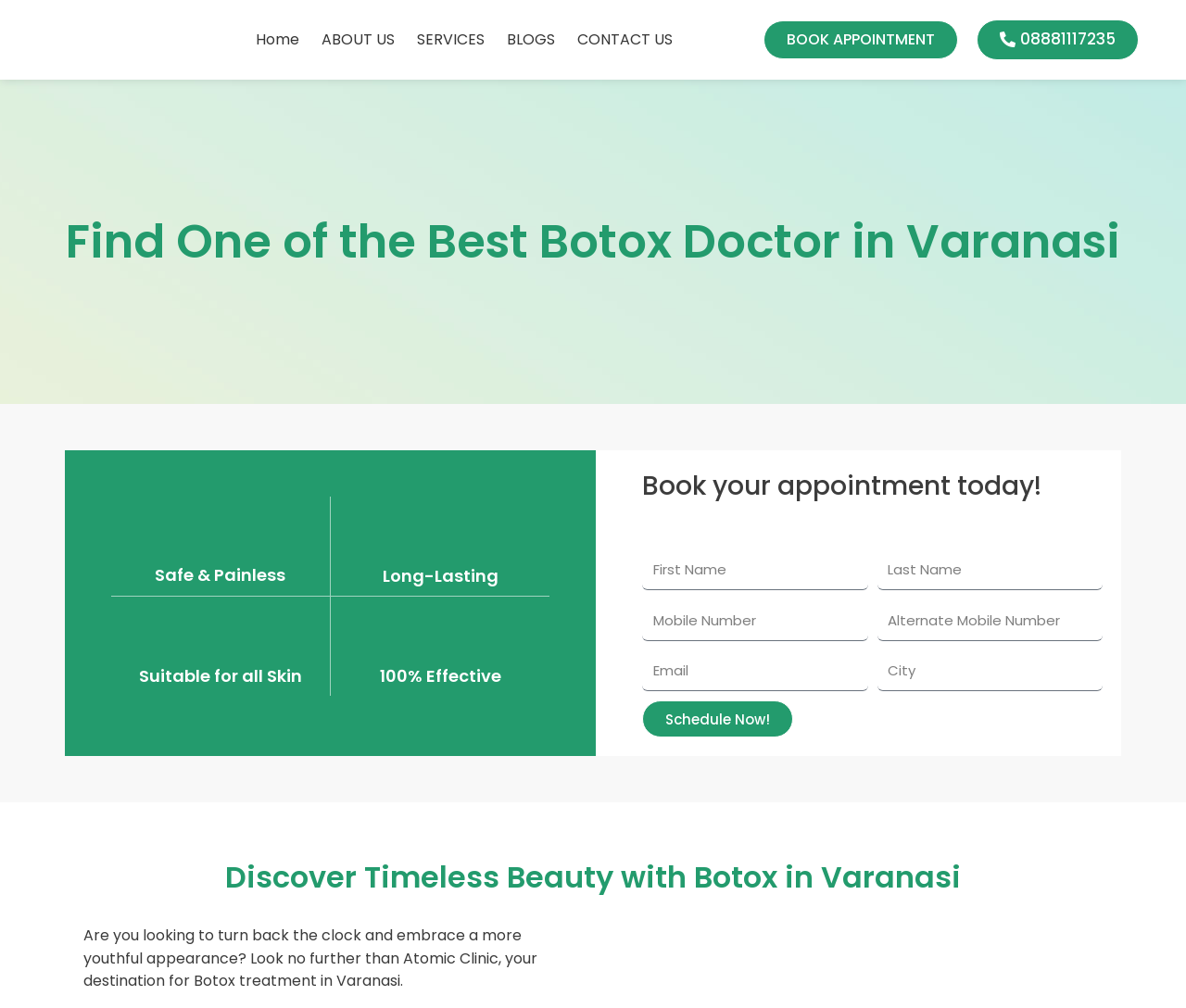Locate the bounding box coordinates of the element I should click to achieve the following instruction: "Call the phone number".

[0.824, 0.019, 0.96, 0.06]